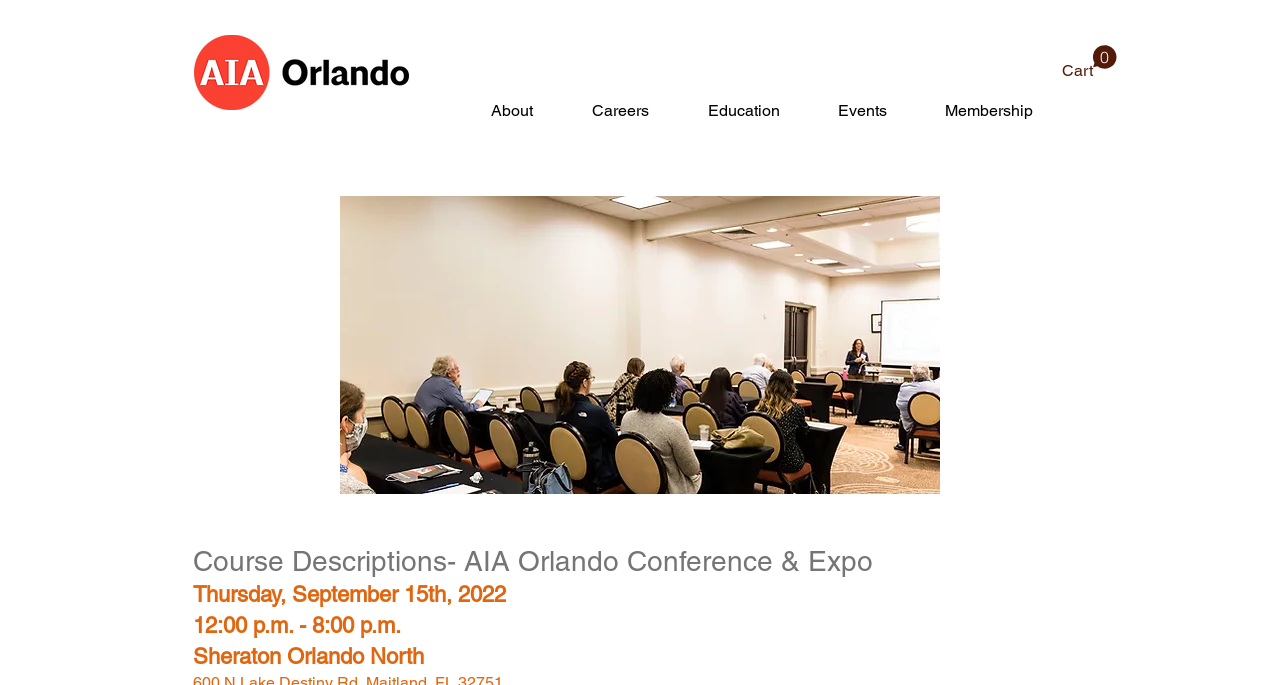Utilize the details in the image to thoroughly answer the following question: What is the name of the conference?

I determined the answer by looking at the heading element with the text 'Course Descriptions- AIA Orlando Conference & Expo' which suggests that the webpage is describing courses for the AIA Orlando Conference & Expo.